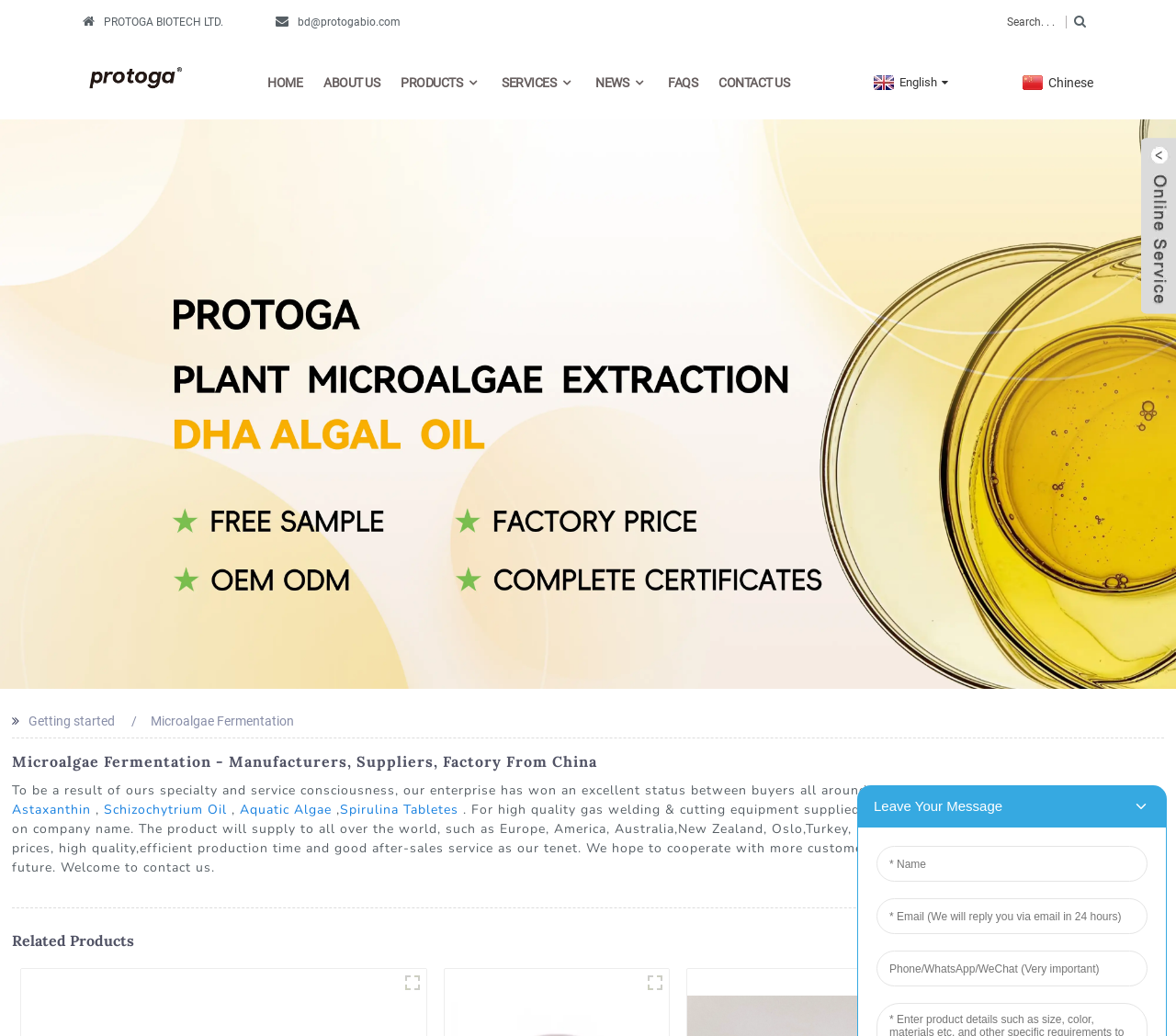Please identify the bounding box coordinates for the region that you need to click to follow this instruction: "Search for products".

[0.852, 0.015, 0.907, 0.027]